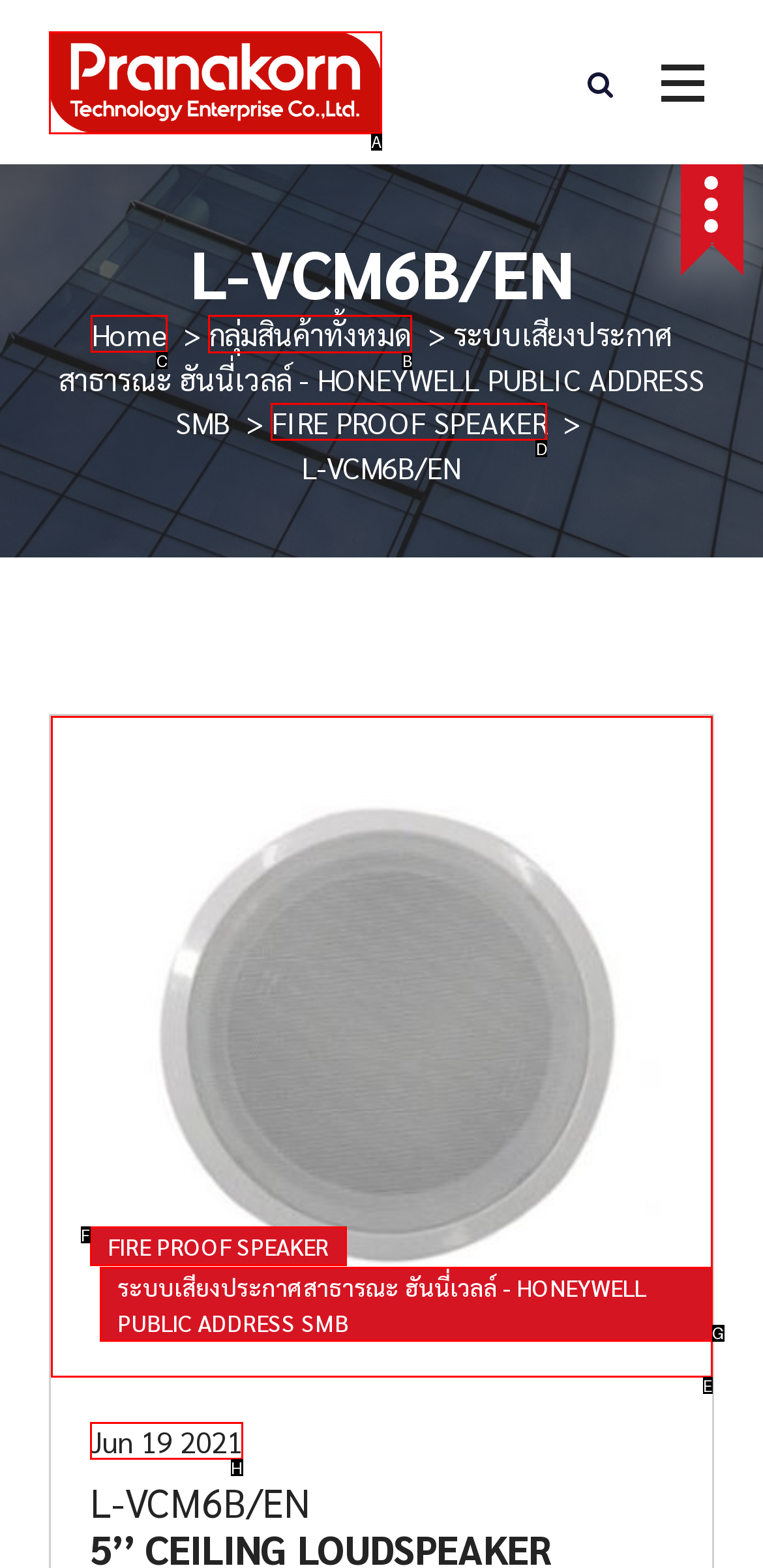Look at the highlighted elements in the screenshot and tell me which letter corresponds to the task: Close the popup.

None